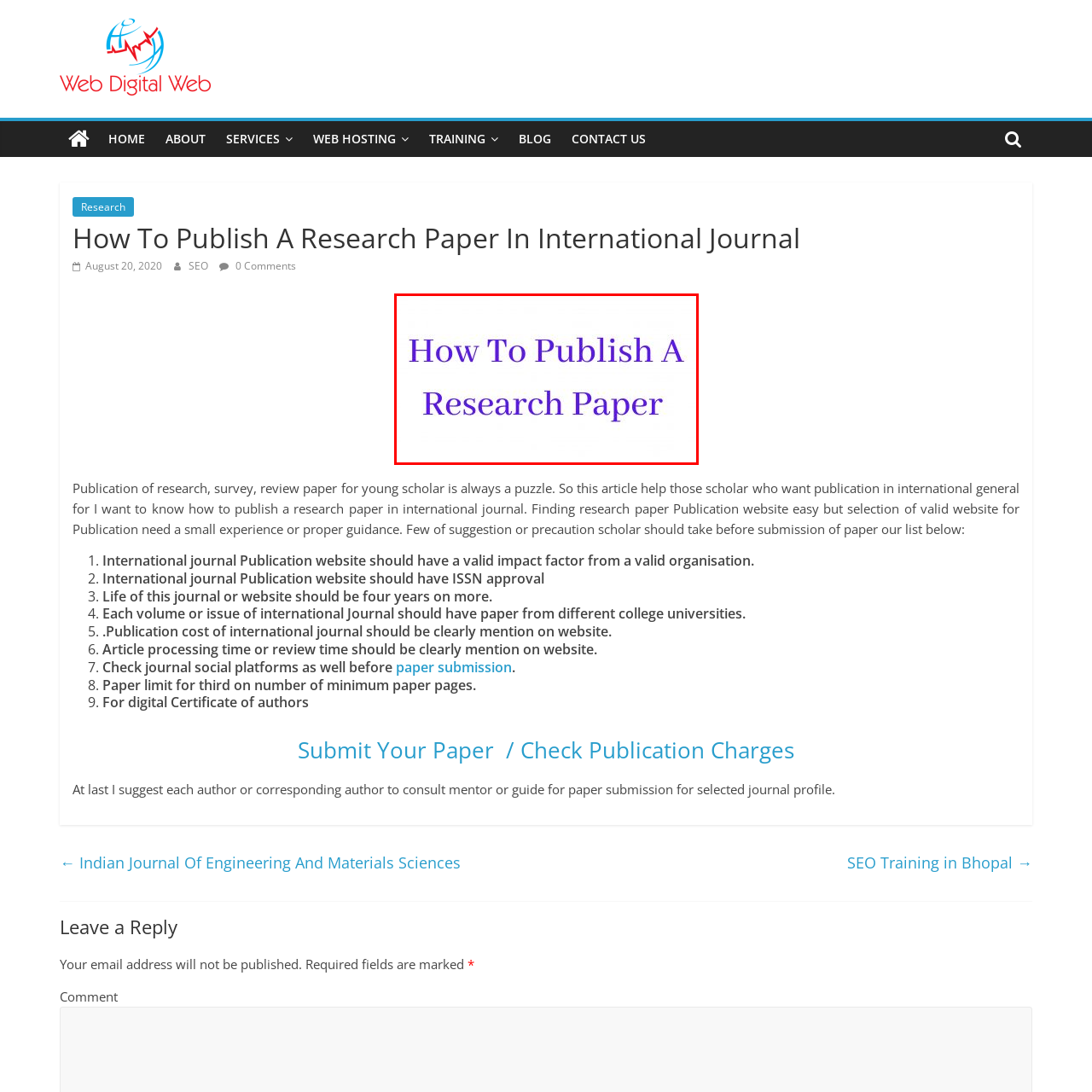What is the background color of the title?
Look at the image highlighted by the red bounding box and answer the question with a single word or brief phrase.

white